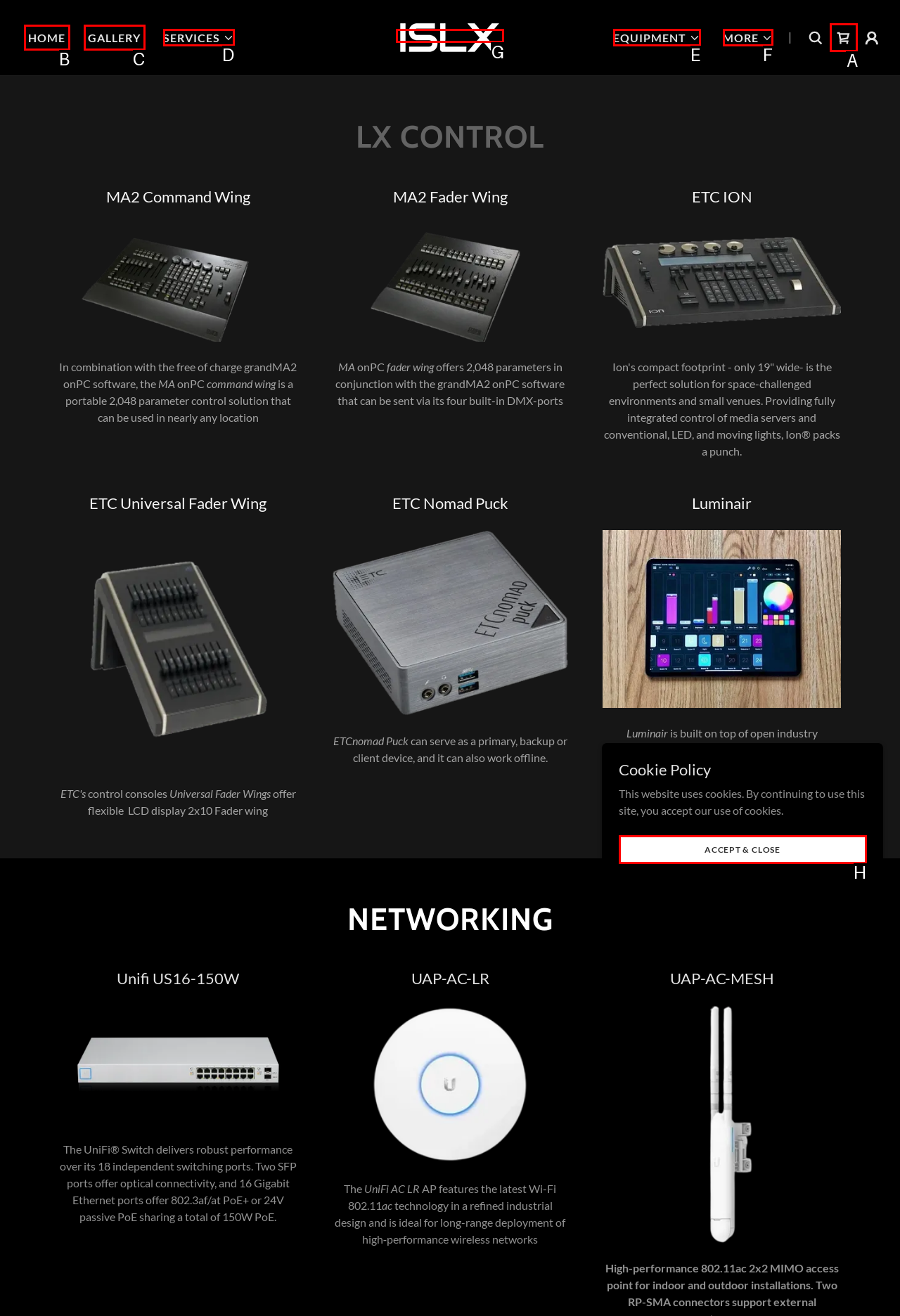From the given options, choose the one to complete the task: Click Shopping Cart Icon link
Indicate the letter of the correct option.

A